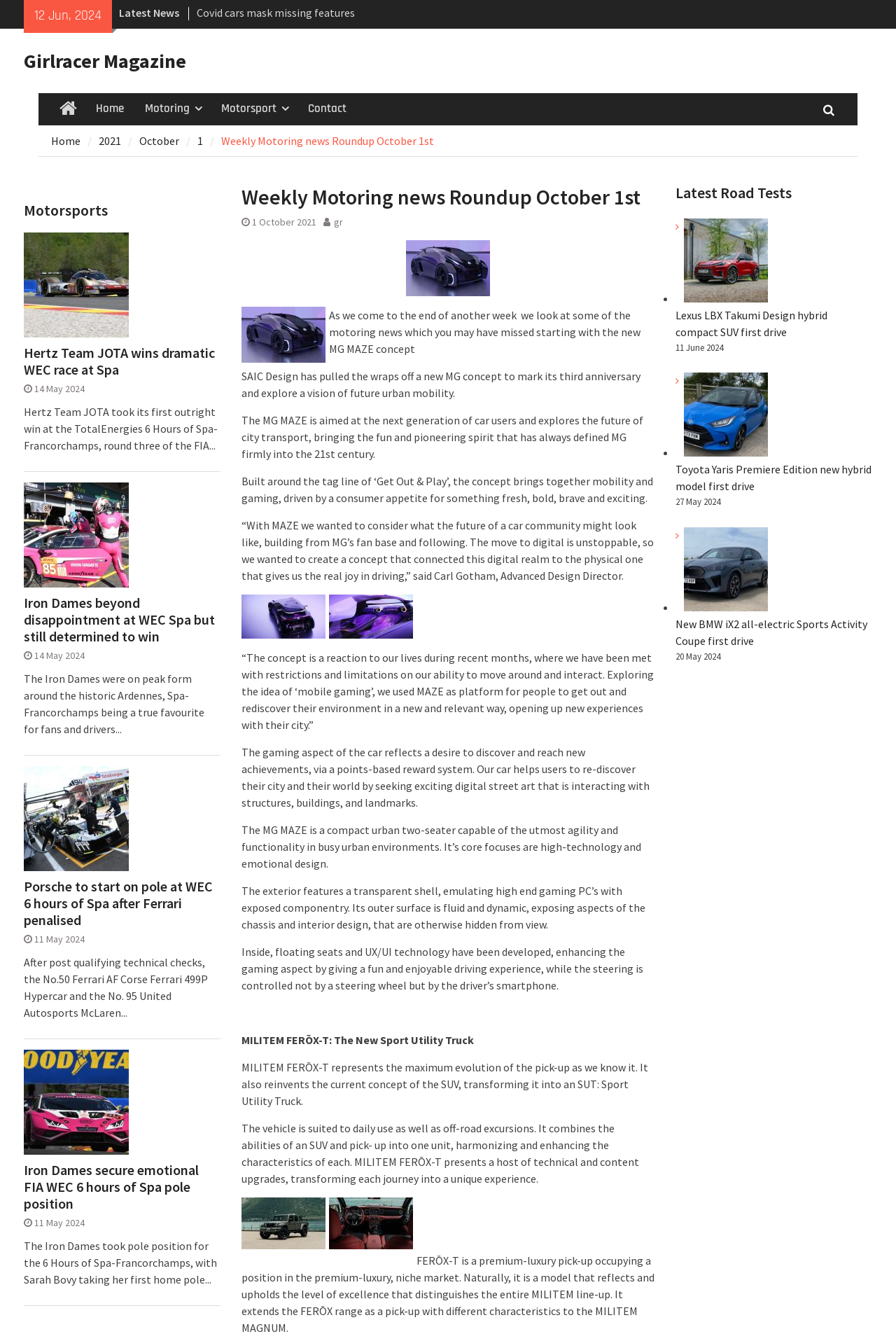Using the given description, provide the bounding box coordinates formatted as (top-left x, top-left y, bottom-right x, bottom-right y), with all values being floating point numbers between 0 and 1. Description: alt="Iron Dames"

[0.027, 0.82, 0.144, 0.83]